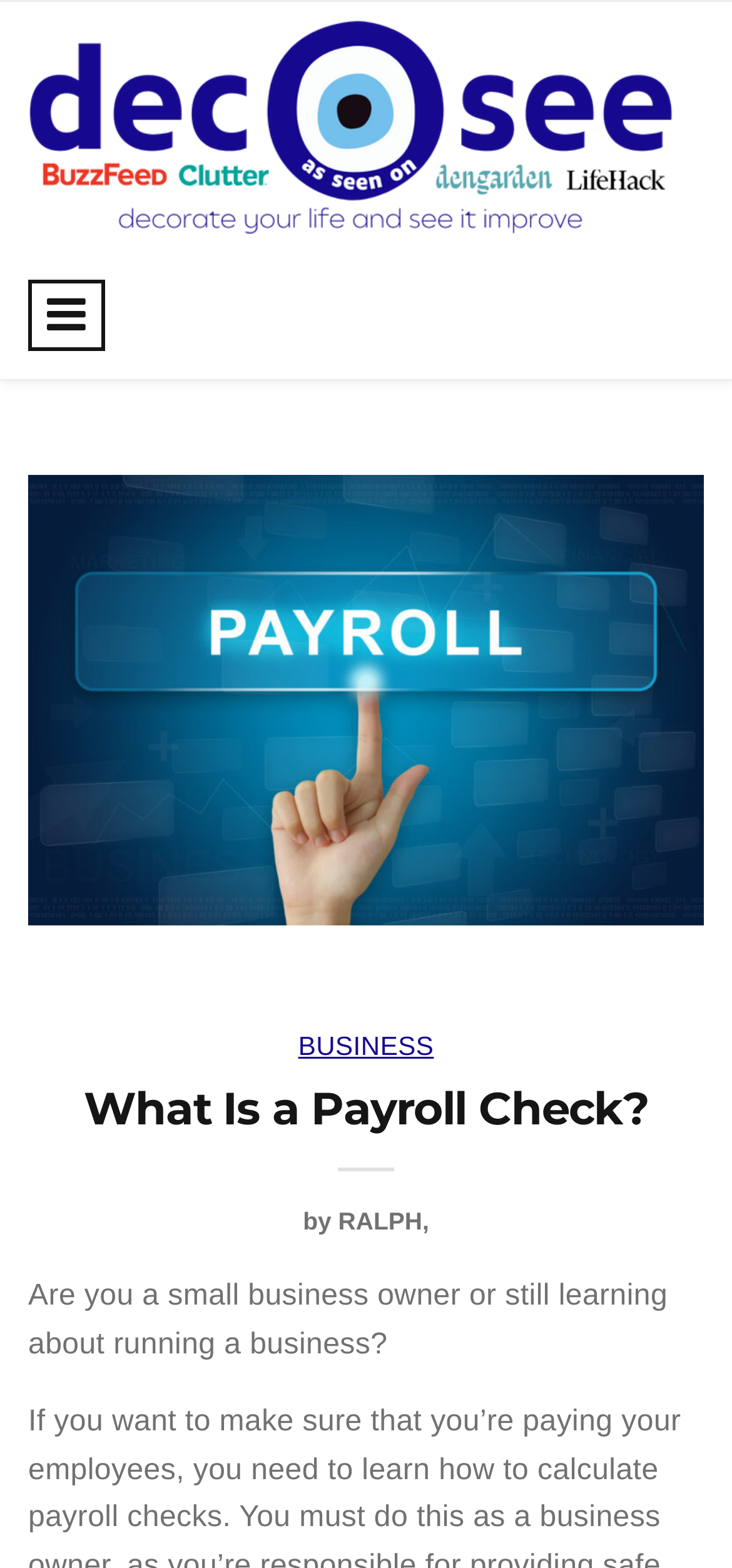Using the provided element description: "Ralph", determine the bounding box coordinates of the corresponding UI element in the screenshot.

[0.462, 0.77, 0.577, 0.788]